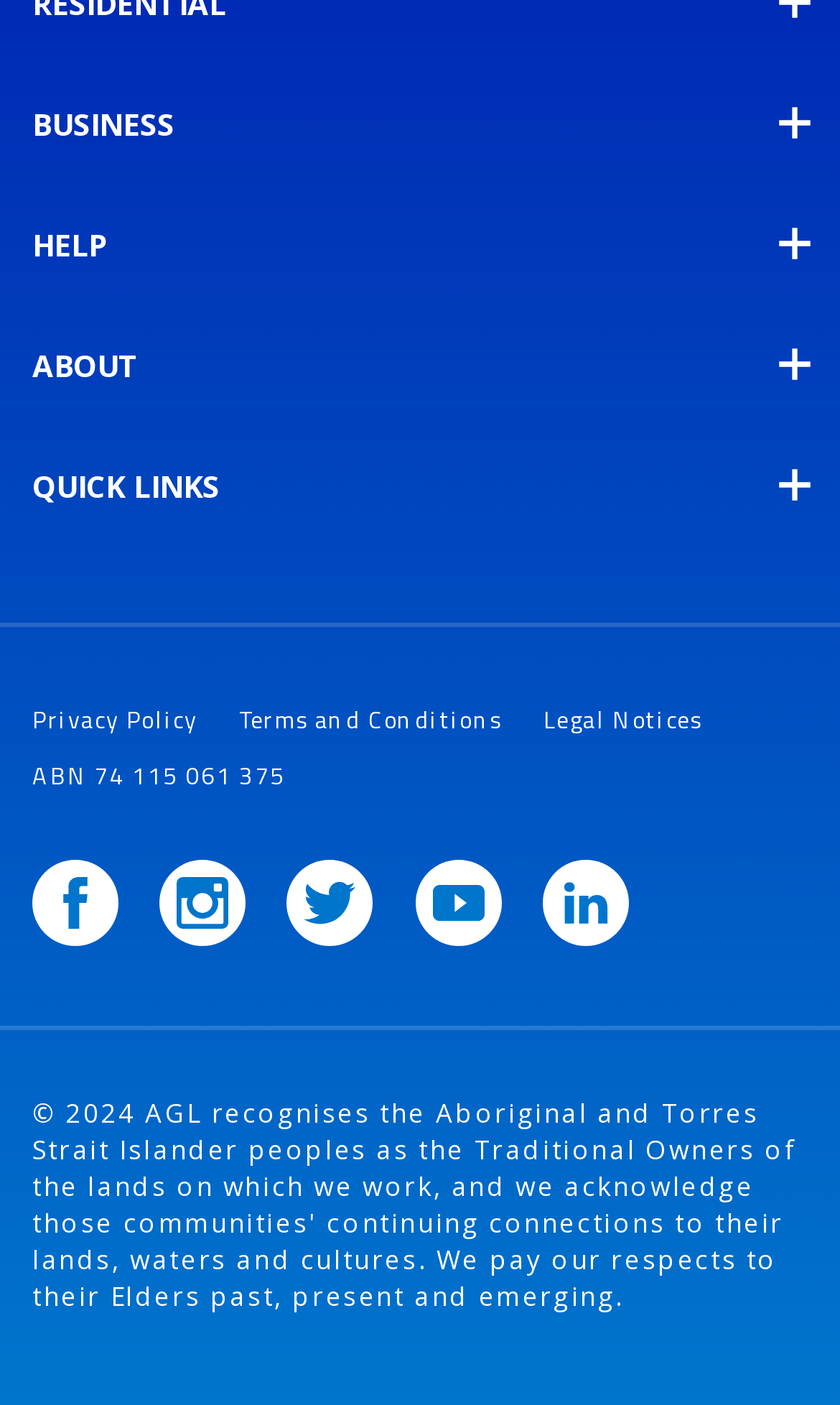Use a single word or phrase to respond to the question:
What is the ABN number?

74 115 061 375